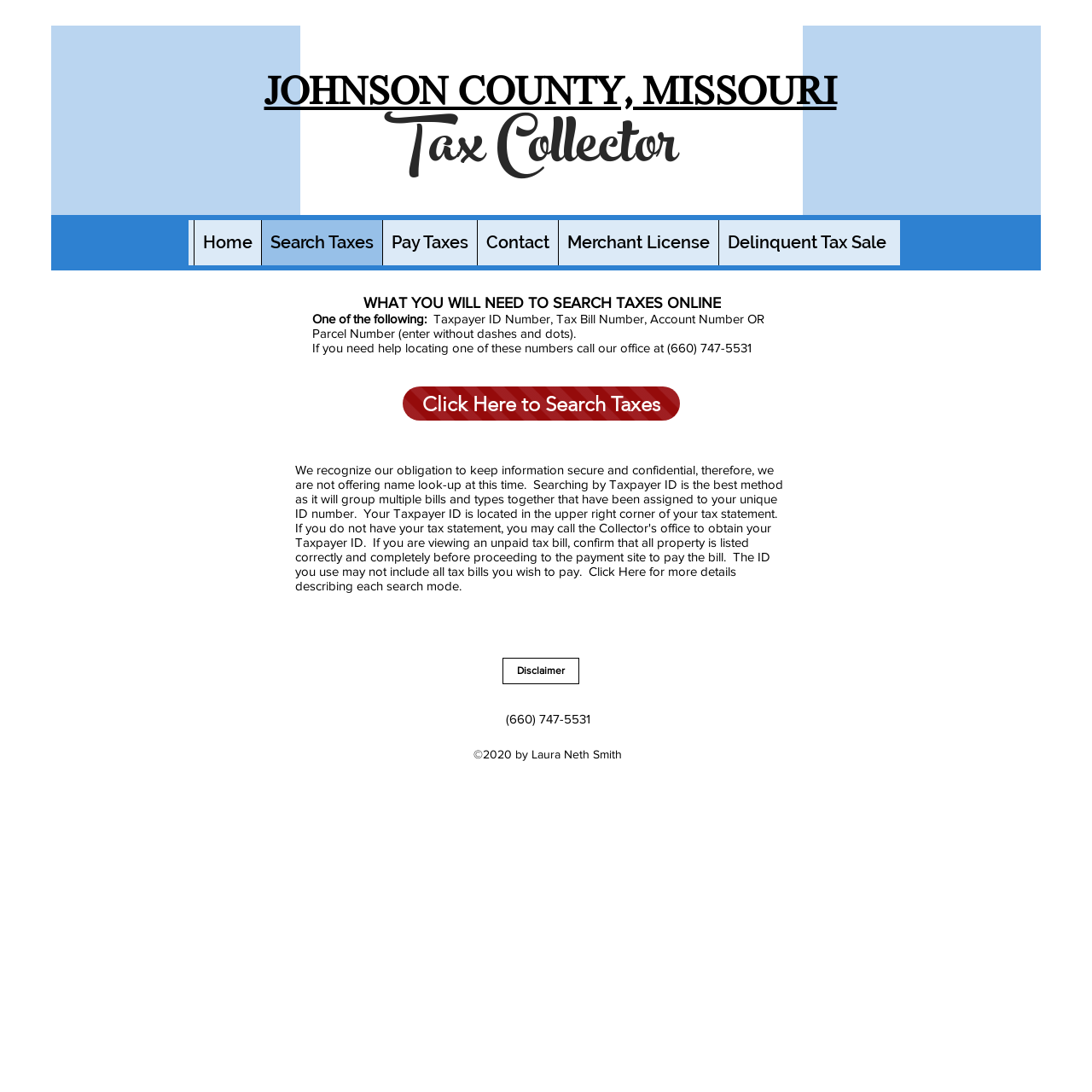What information is required to search taxes online?
Please ensure your answer to the question is detailed and covers all necessary aspects.

According to the webpage, one of the following is required to search taxes online: Taxpayer ID Number, Tax Bill Number, Account Number, or Parcel Number. This information can be entered without dashes and dots.